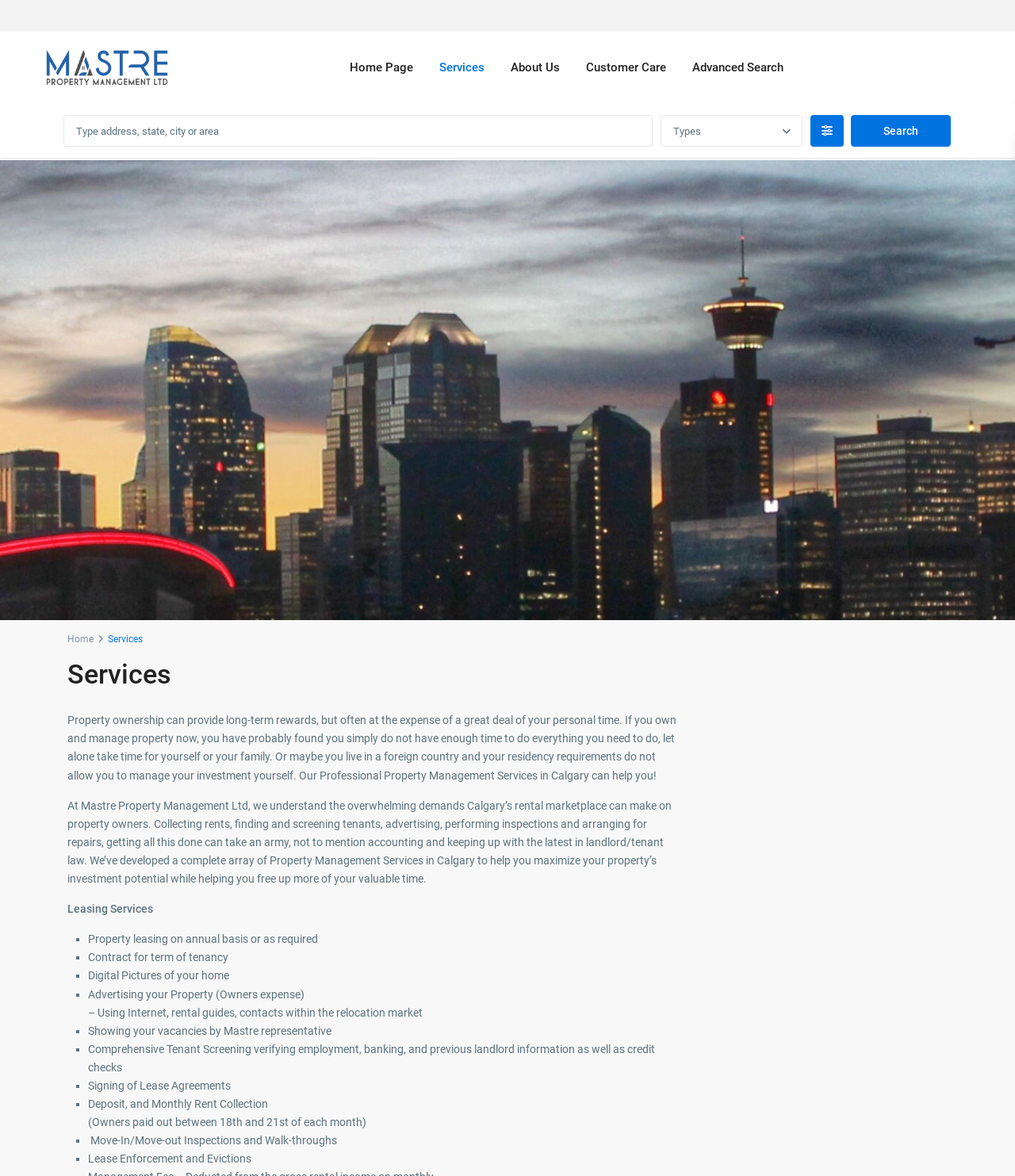Answer the question in a single word or phrase:
What is included in the leasing services?

Property leasing, contract, advertising, etc.